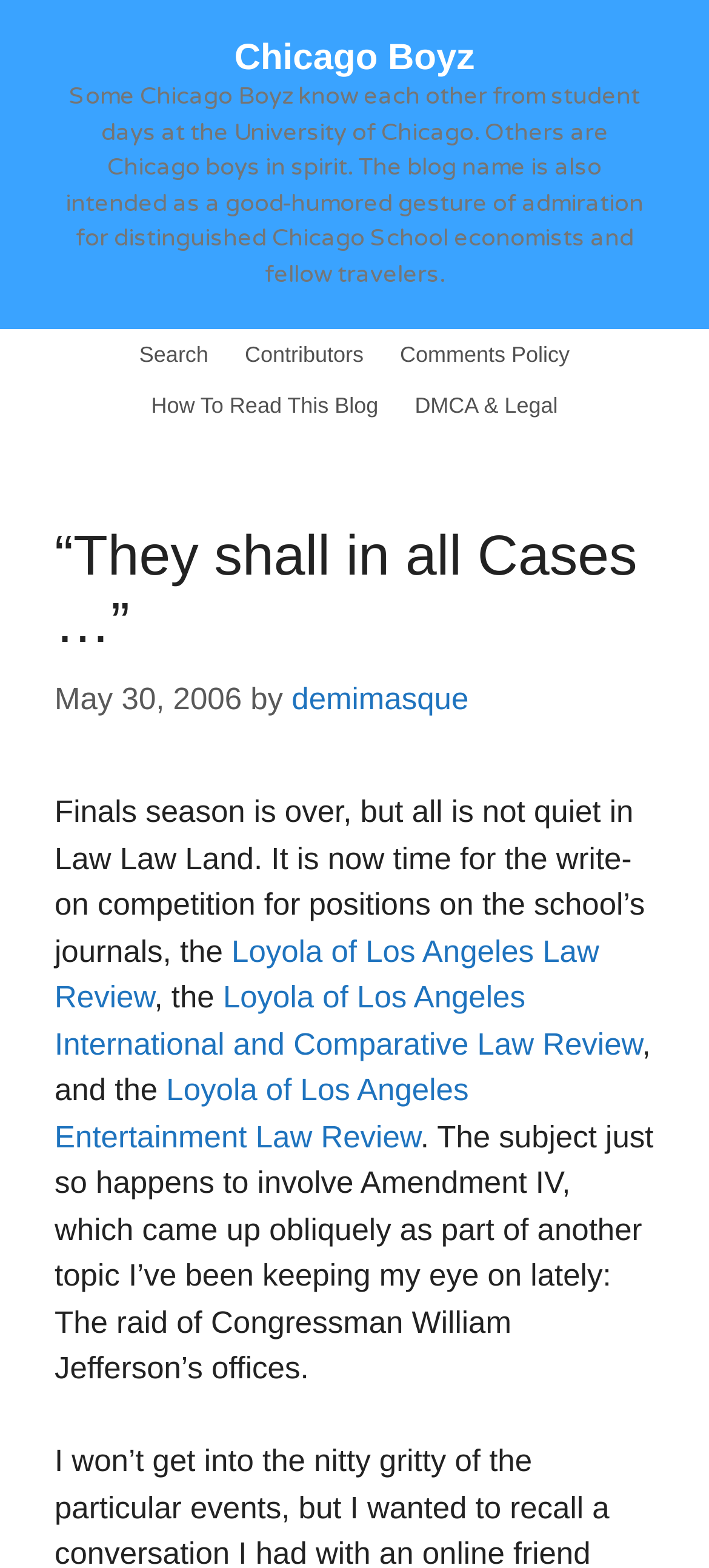Answer the question below in one word or phrase:
What is the name of the blog?

Chicago Boyz